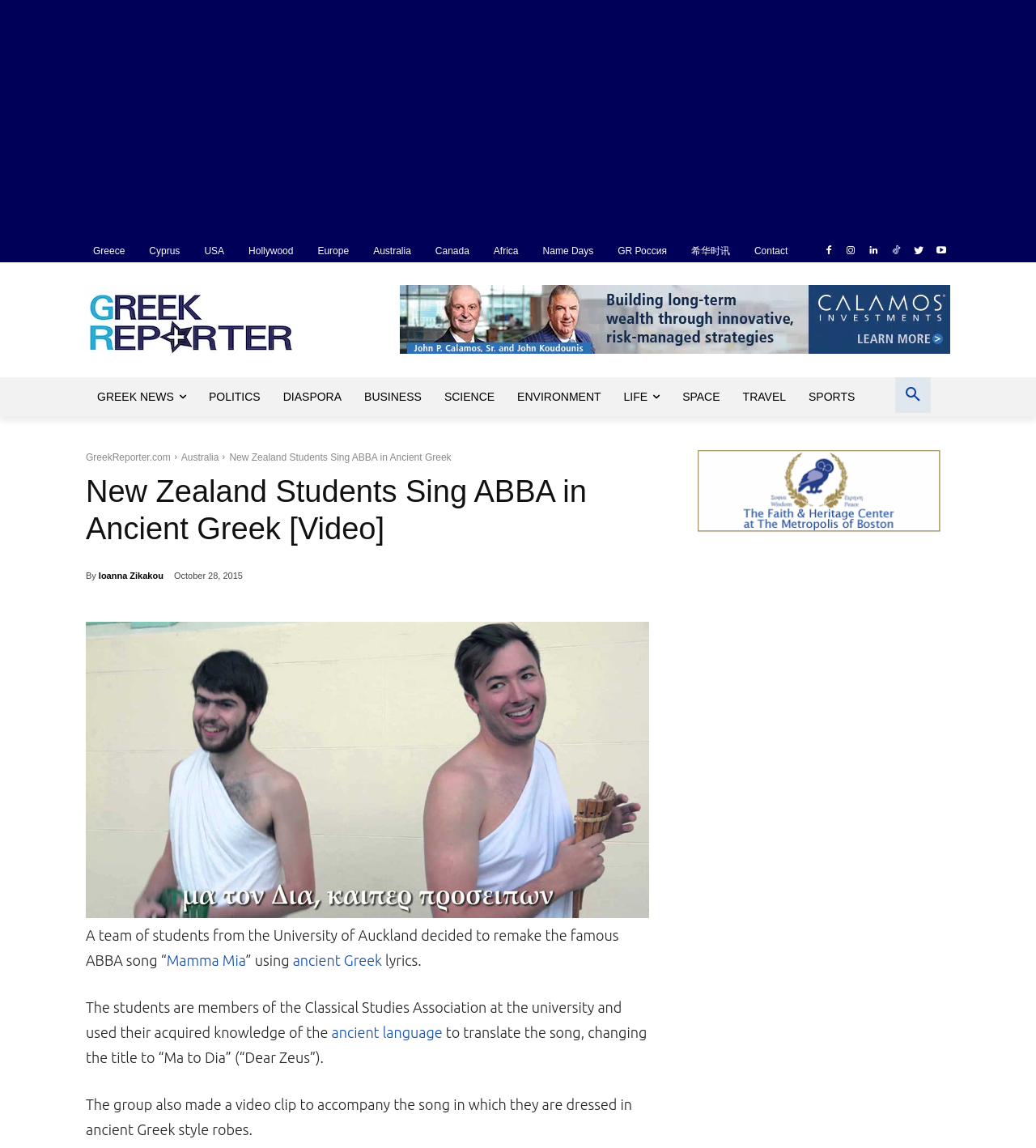Please provide the bounding box coordinates for the element that needs to be clicked to perform the following instruction: "Search for something". The coordinates should be given as four float numbers between 0 and 1, i.e., [left, top, right, bottom].

[0.864, 0.329, 0.898, 0.36]